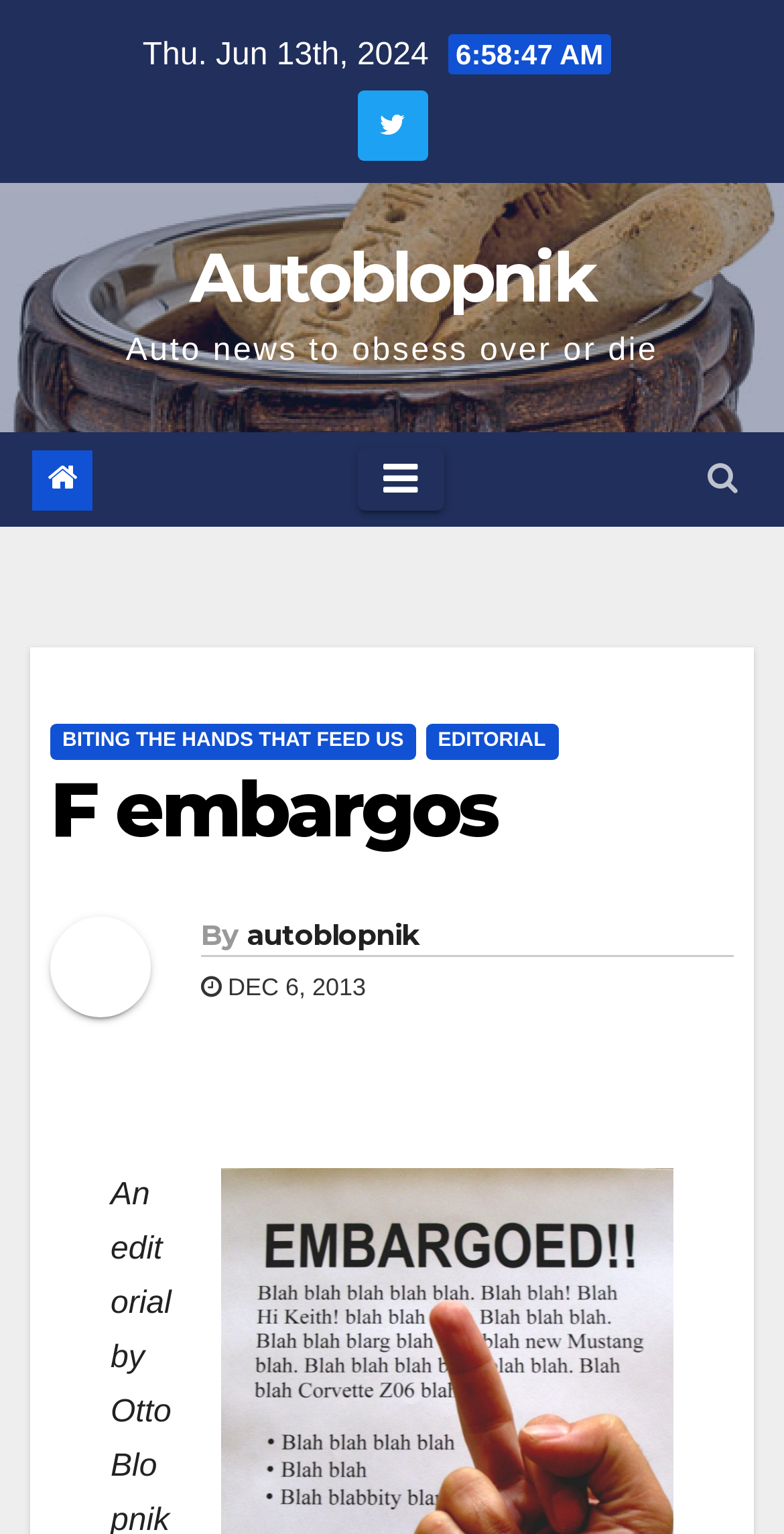Please specify the bounding box coordinates of the area that should be clicked to accomplish the following instruction: "Enter your name". The coordinates should consist of four float numbers between 0 and 1, i.e., [left, top, right, bottom].

None